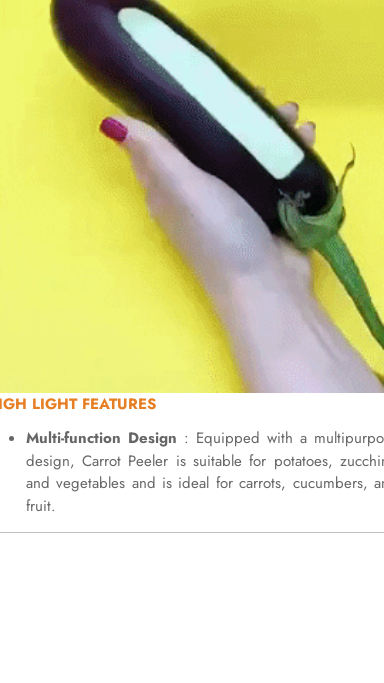Is the product designed for left-handed users only?
Please ensure your answer to the question is detailed and covers all necessary aspects.

The product's ergonomic design ensures comfort and efficiency for both left and right-handed users, making it accessible to a wide range of users.